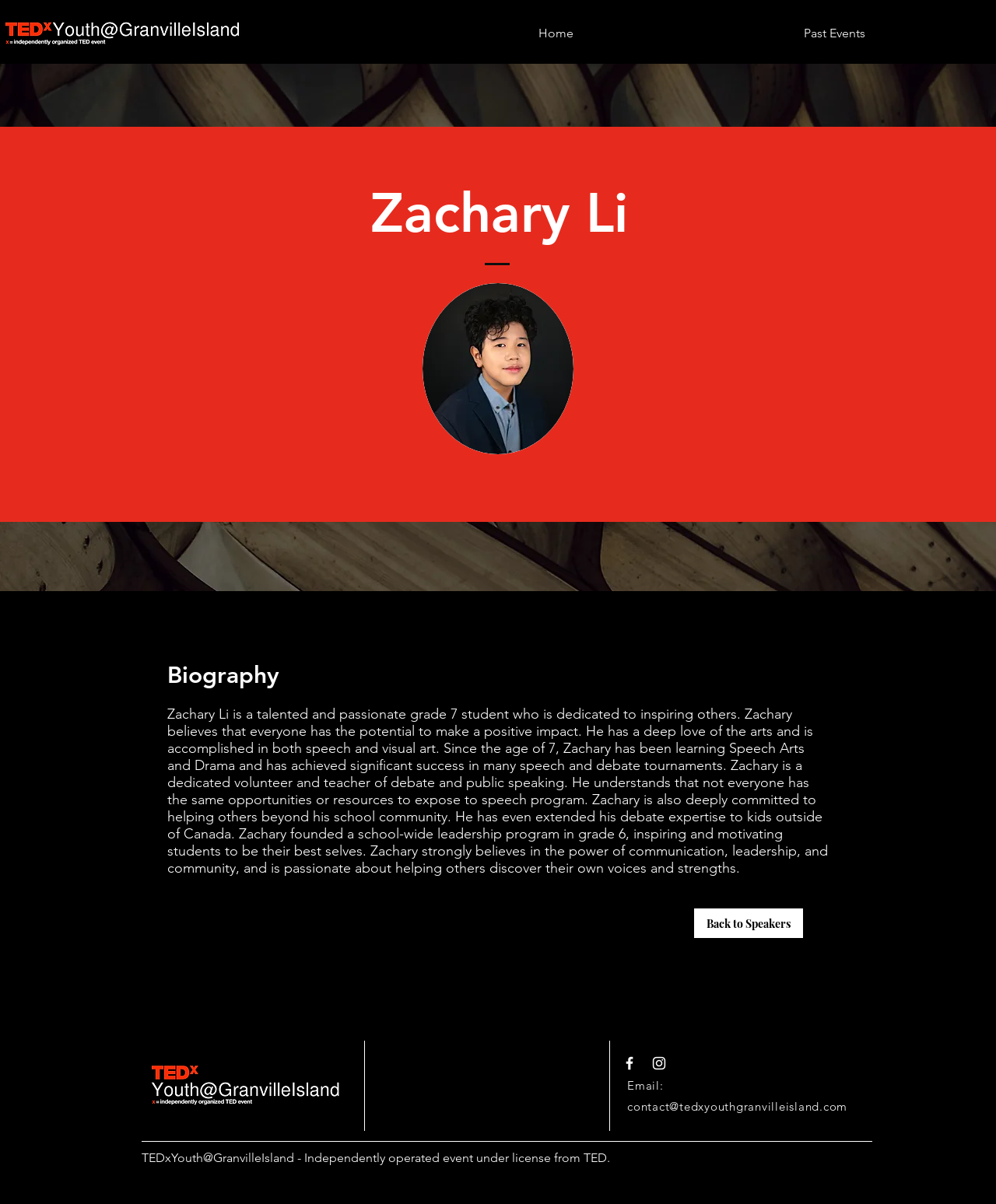What is the name of the event where Zachary Li is a speaker? Observe the screenshot and provide a one-word or short phrase answer.

TEDxYouth